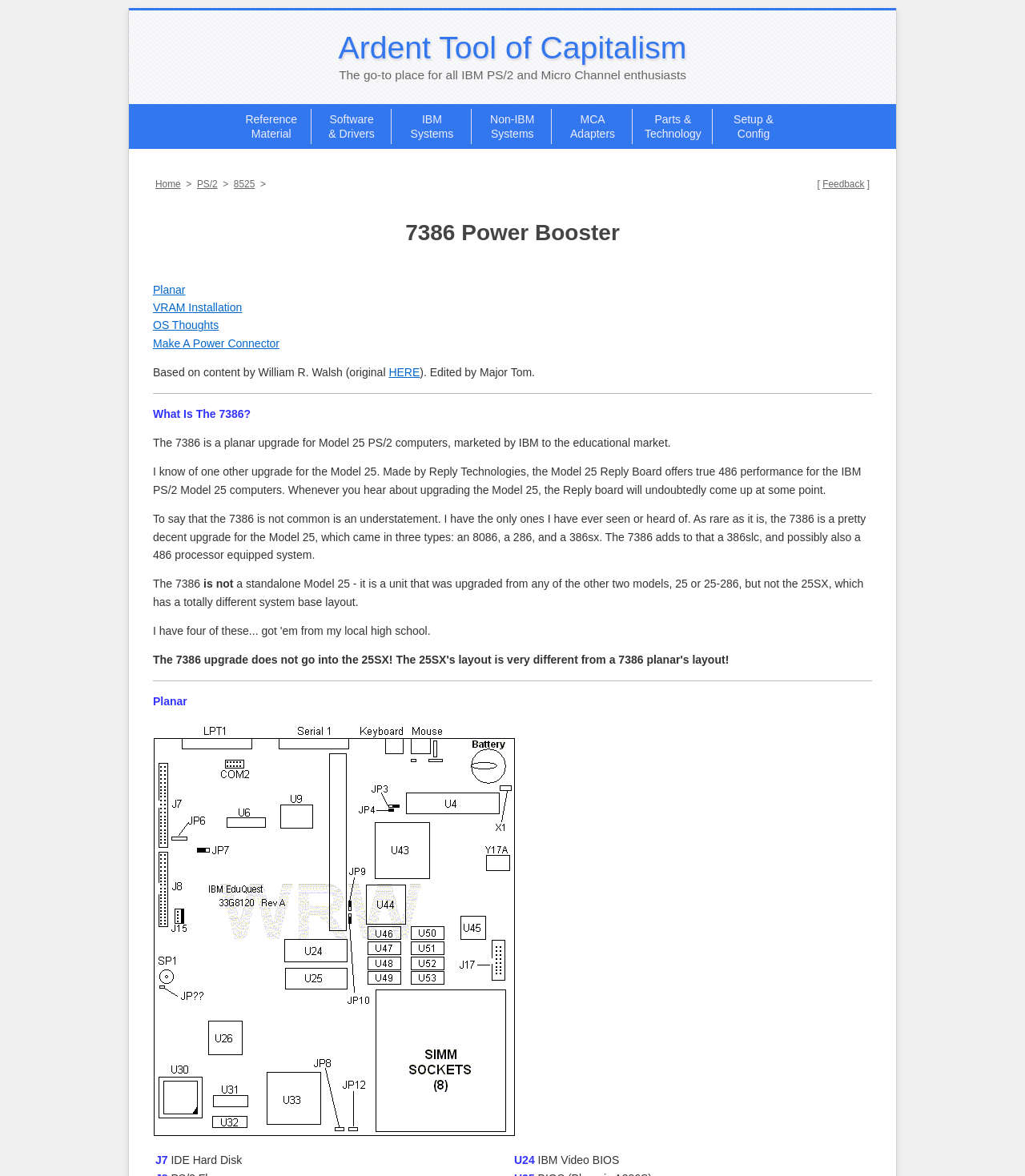Locate the bounding box coordinates of the element that needs to be clicked to carry out the instruction: "Read about Planar". The coordinates should be given as four float numbers ranging from 0 to 1, i.e., [left, top, right, bottom].

[0.149, 0.241, 0.181, 0.252]